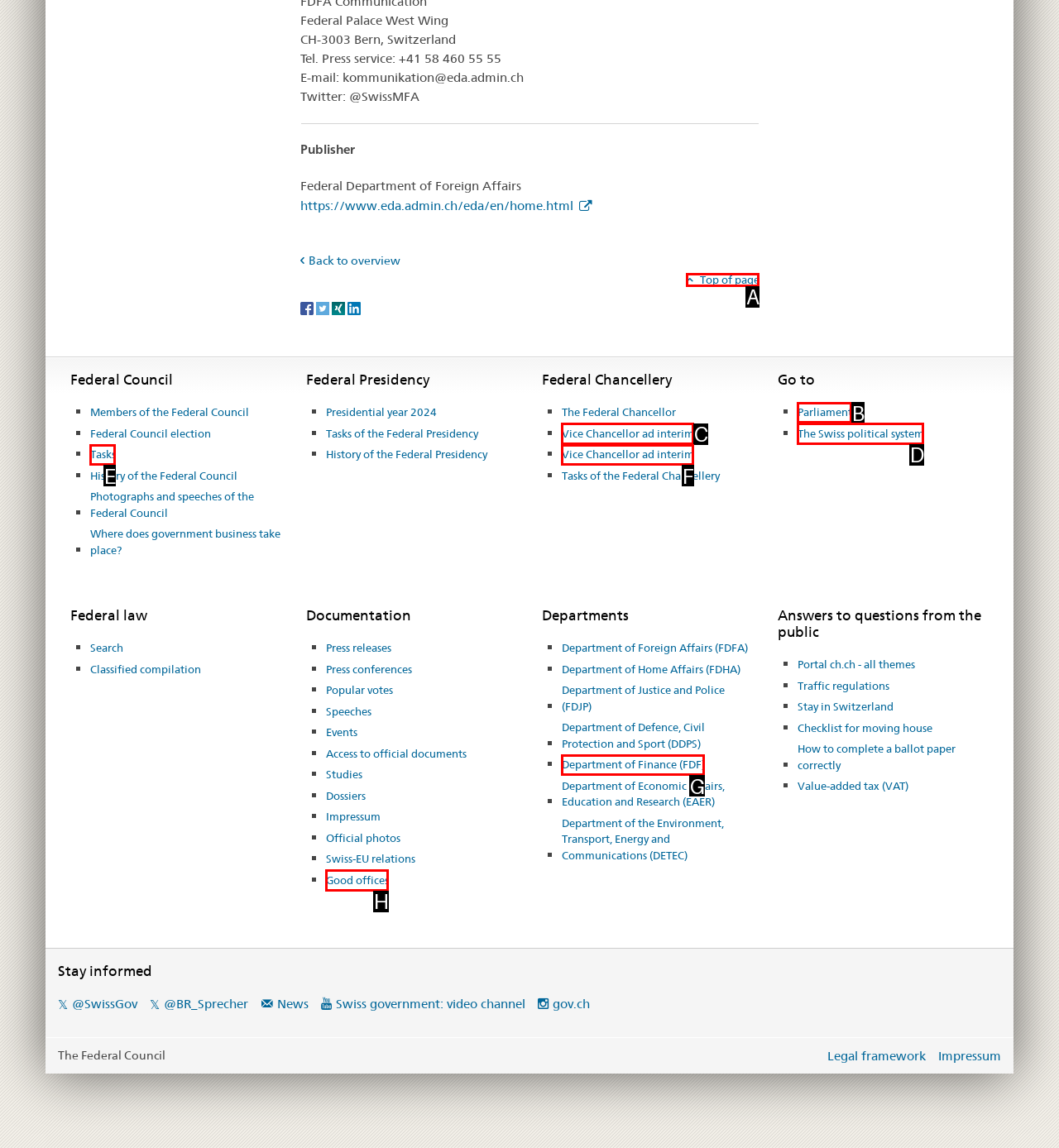Based on the given description: Parliament, determine which HTML element is the best match. Respond with the letter of the chosen option.

B